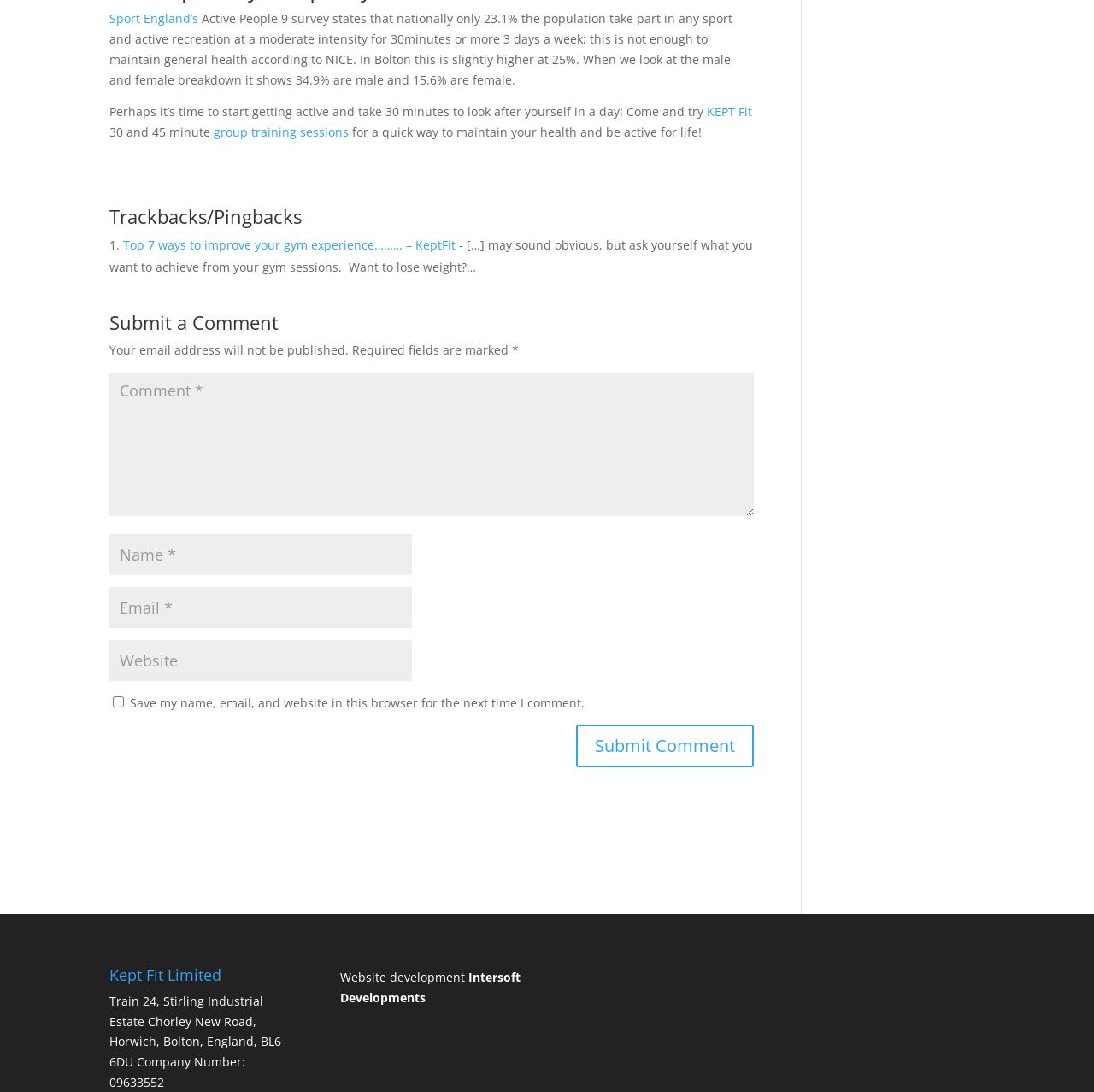Find the bounding box coordinates of the area that needs to be clicked in order to achieve the following instruction: "view April 2016 archives". The coordinates should be specified as four float numbers between 0 and 1, i.e., [left, top, right, bottom].

None